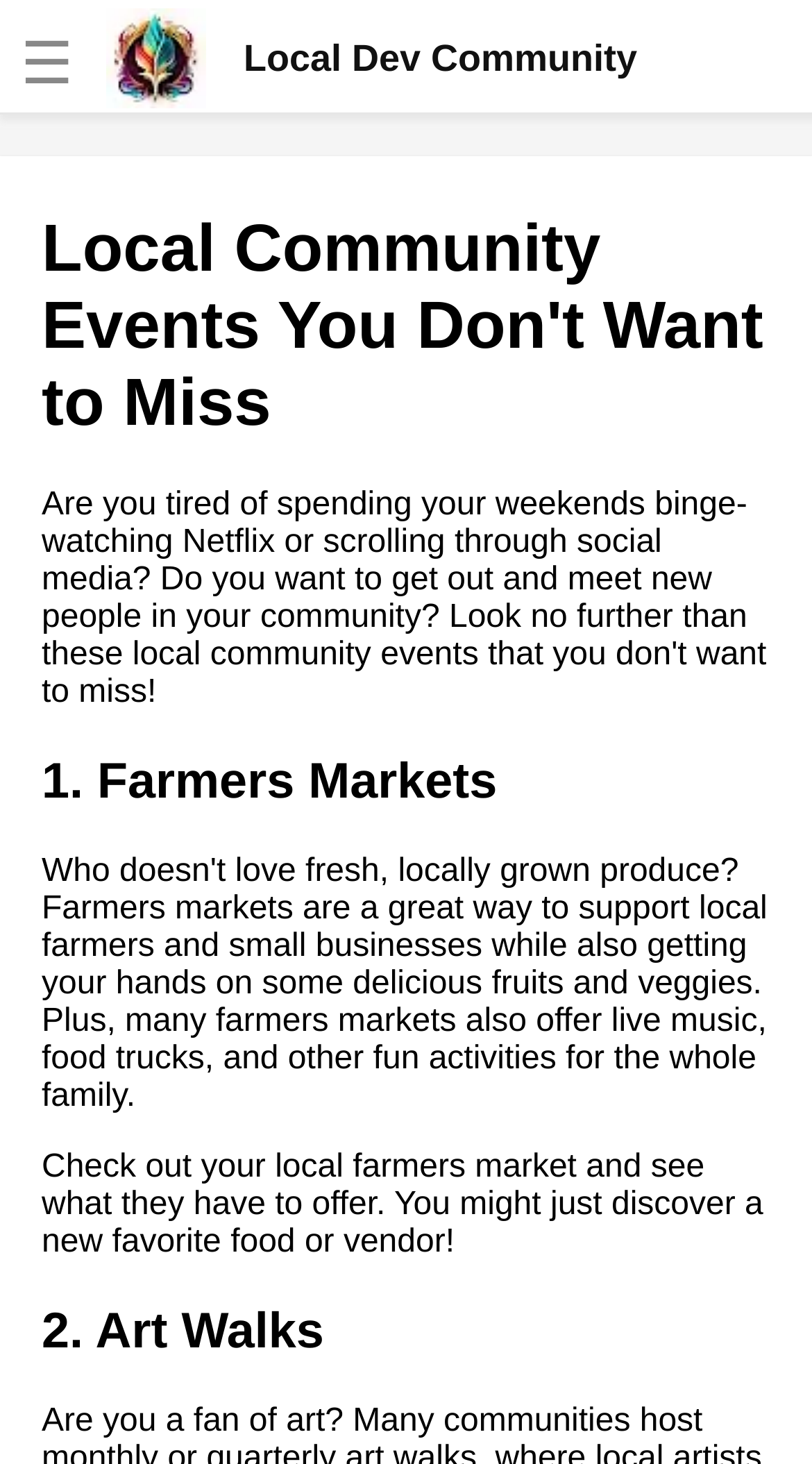Give a full account of the webpage's elements and their arrangement.

The webpage is about local community events, with a focus on highlighting various events and activities that one wouldn't want to miss. At the top left corner, there is a checkbox with a logo and the text "Local Dev Community", which is not checked. Next to it, there is a link with the same logo and text. 

Below the top section, there is a list of links to various articles or resources related to community events, such as the benefits of online community groups, how to organize virtual events, and the importance of community involvement. These links are arranged vertically, with the first link starting from the top left and the last link ending at the bottom left.

On the right side of the page, there is a section with a heading "Local Community Events You Don't Want to Miss". Below this heading, there are two subheadings: "1. Farmers Markets" and "2. Art Walks". Under the "Farmers Markets" subheading, there is a paragraph of text describing the benefits of visiting local farmers markets. Under the "Art Walks" subheading, there is no additional text, but it is likely that more information will be provided below.